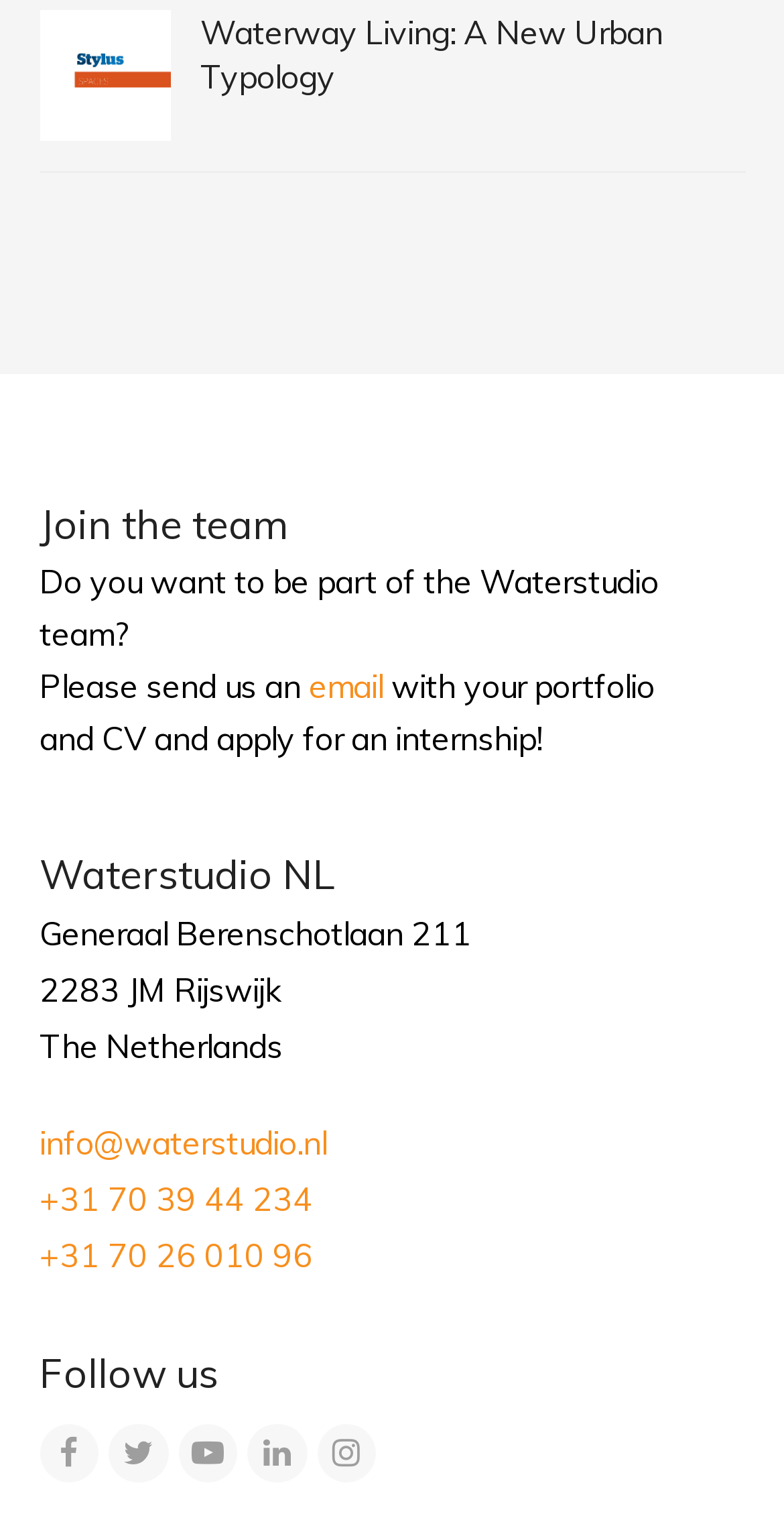Respond with a single word or short phrase to the following question: 
What is the name of the company?

Waterstudio NL